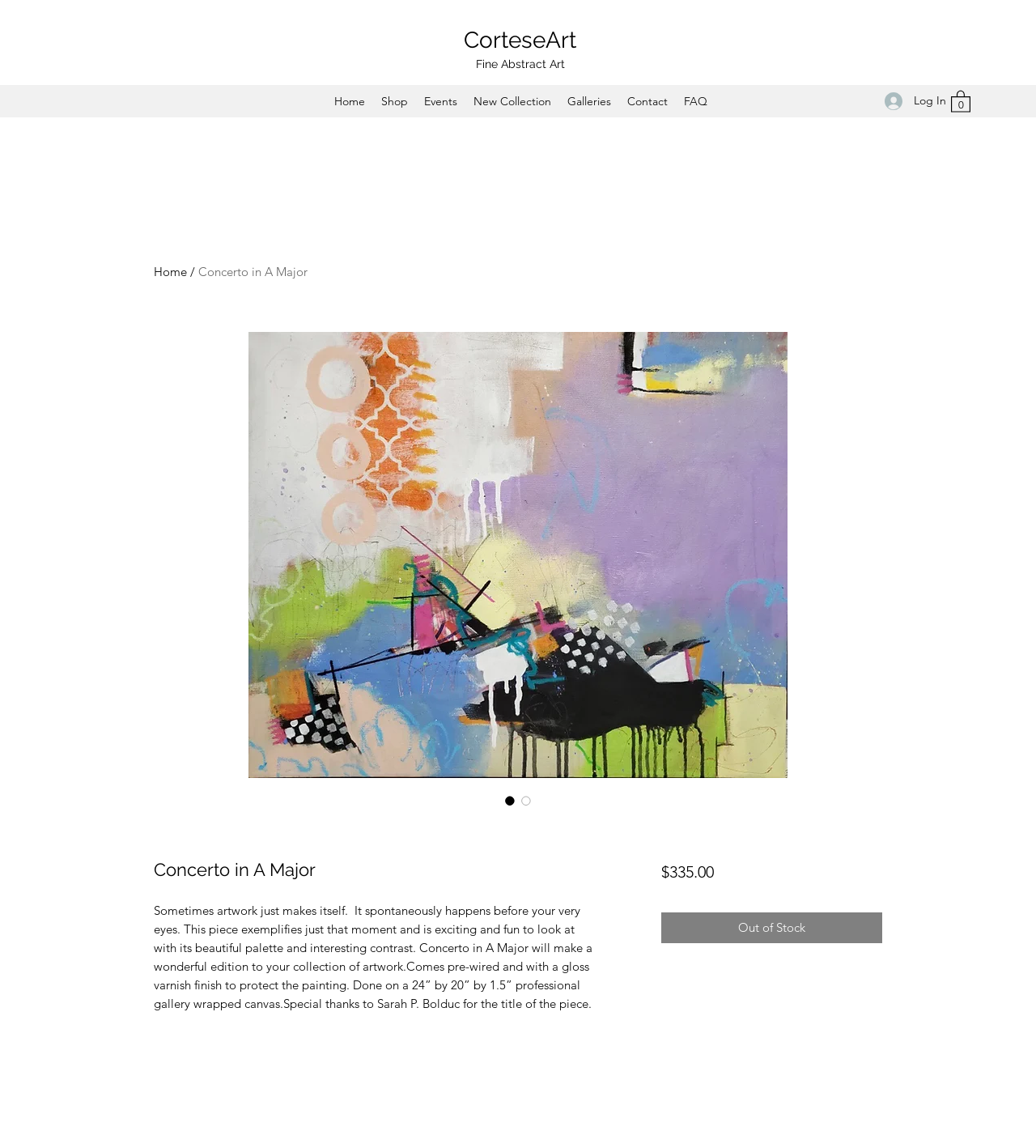Please specify the bounding box coordinates of the element that should be clicked to execute the given instruction: 'Log in to the website'. Ensure the coordinates are four float numbers between 0 and 1, expressed as [left, top, right, bottom].

[0.843, 0.075, 0.913, 0.101]